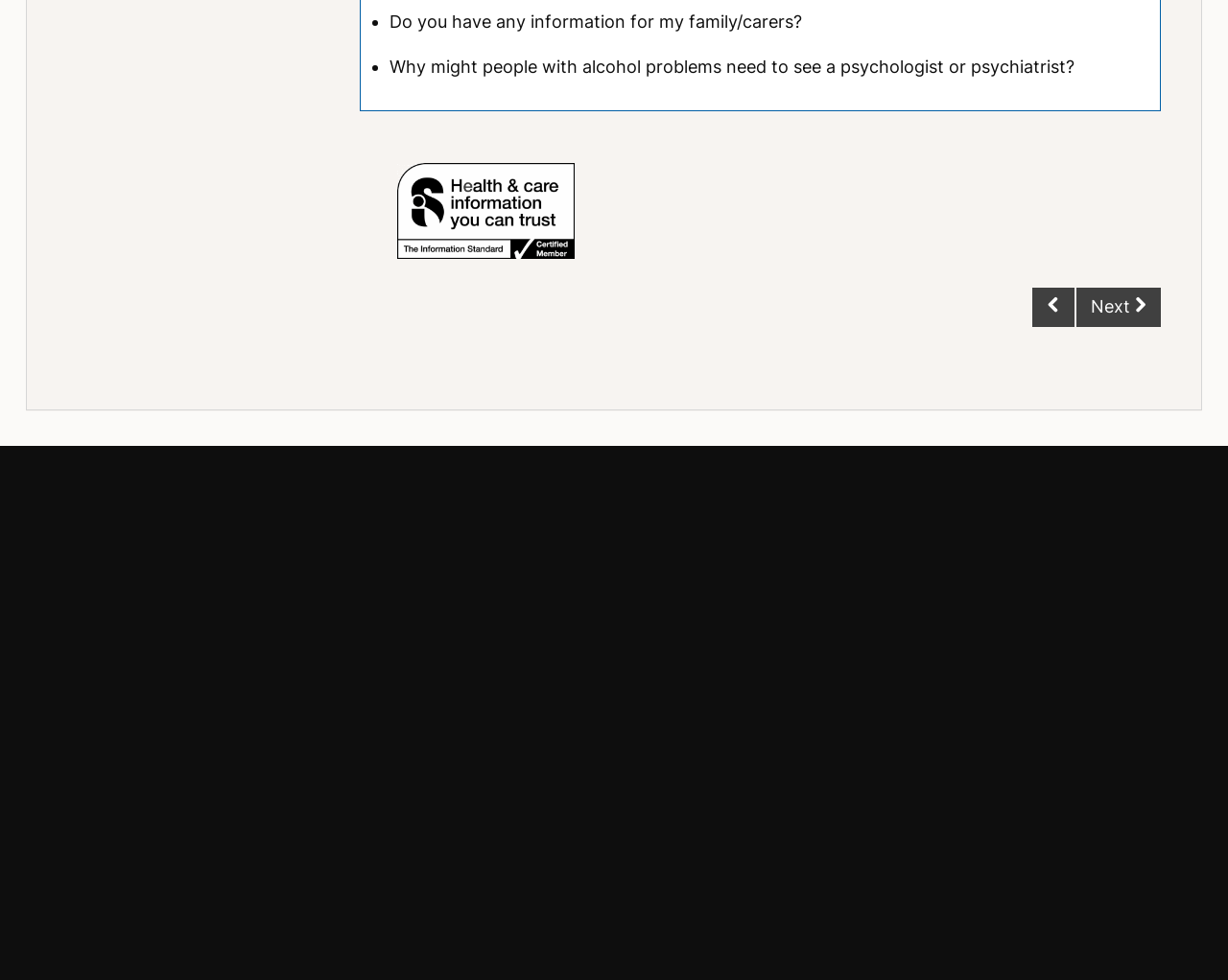Highlight the bounding box coordinates of the element you need to click to perform the following instruction: "View Guidance."

[0.014, 0.521, 0.076, 0.542]